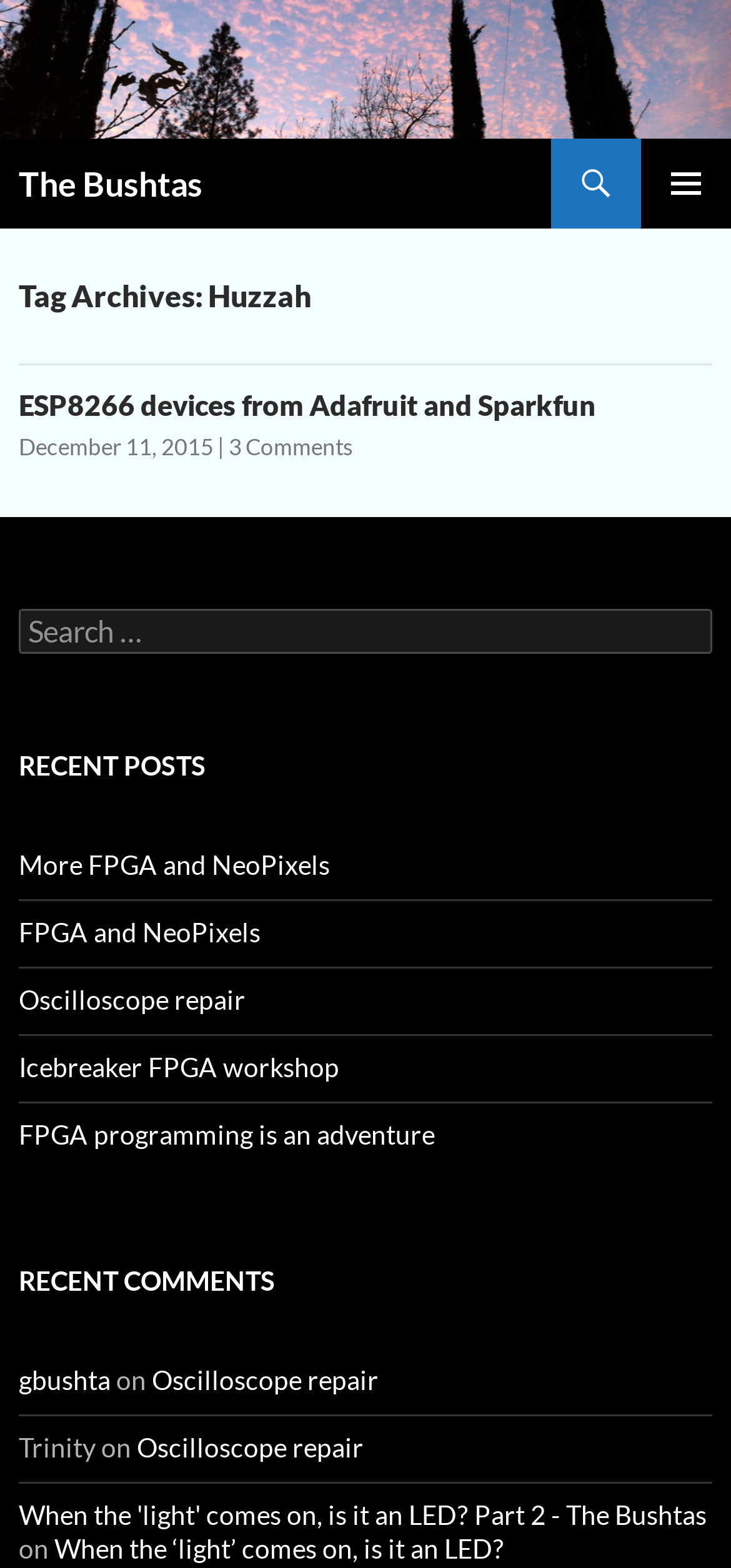Please locate the clickable area by providing the bounding box coordinates to follow this instruction: "Search for something".

[0.026, 0.389, 0.974, 0.417]